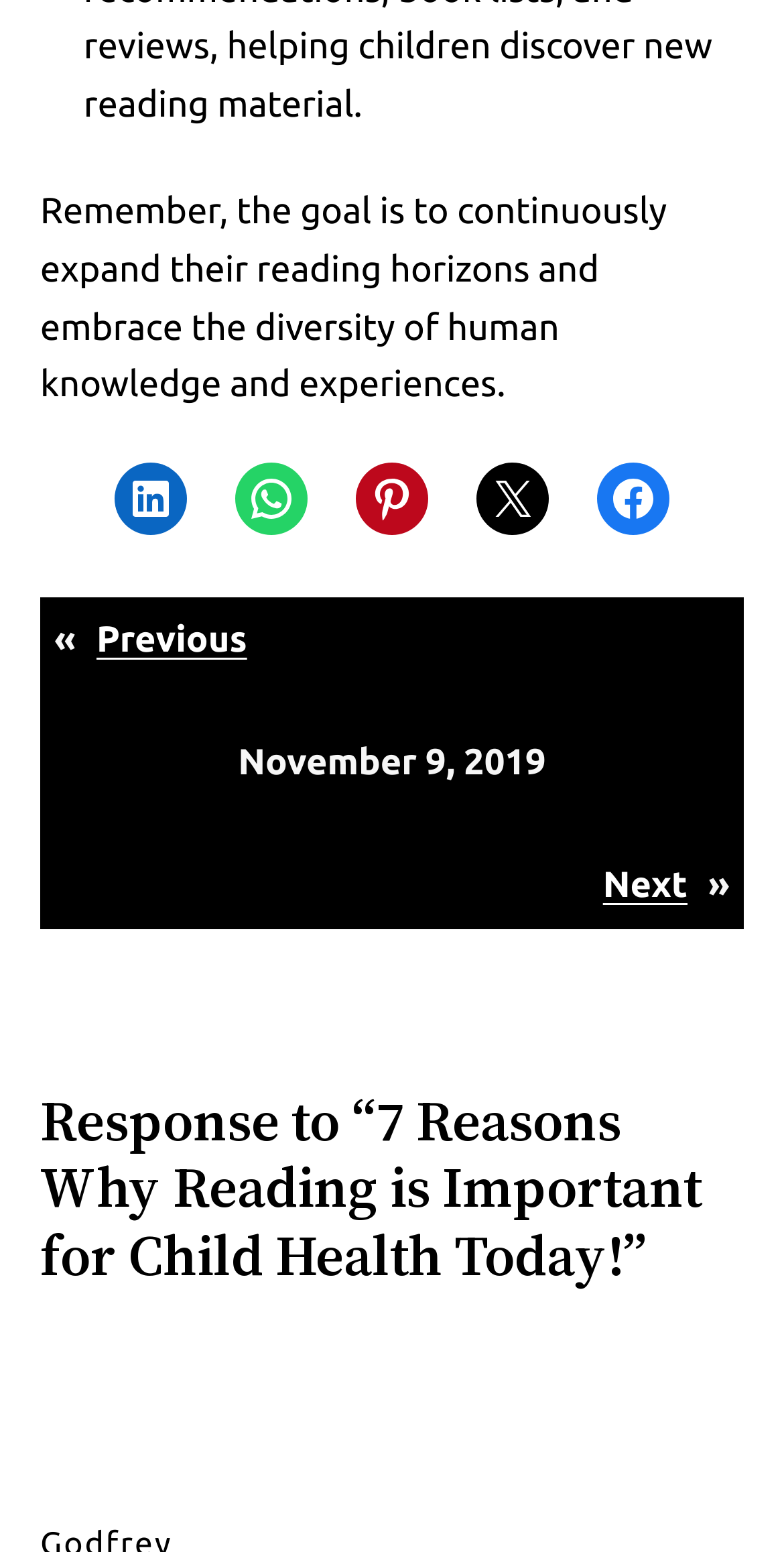Identify the bounding box coordinates for the UI element described as: "Previous".

[0.123, 0.399, 0.315, 0.425]